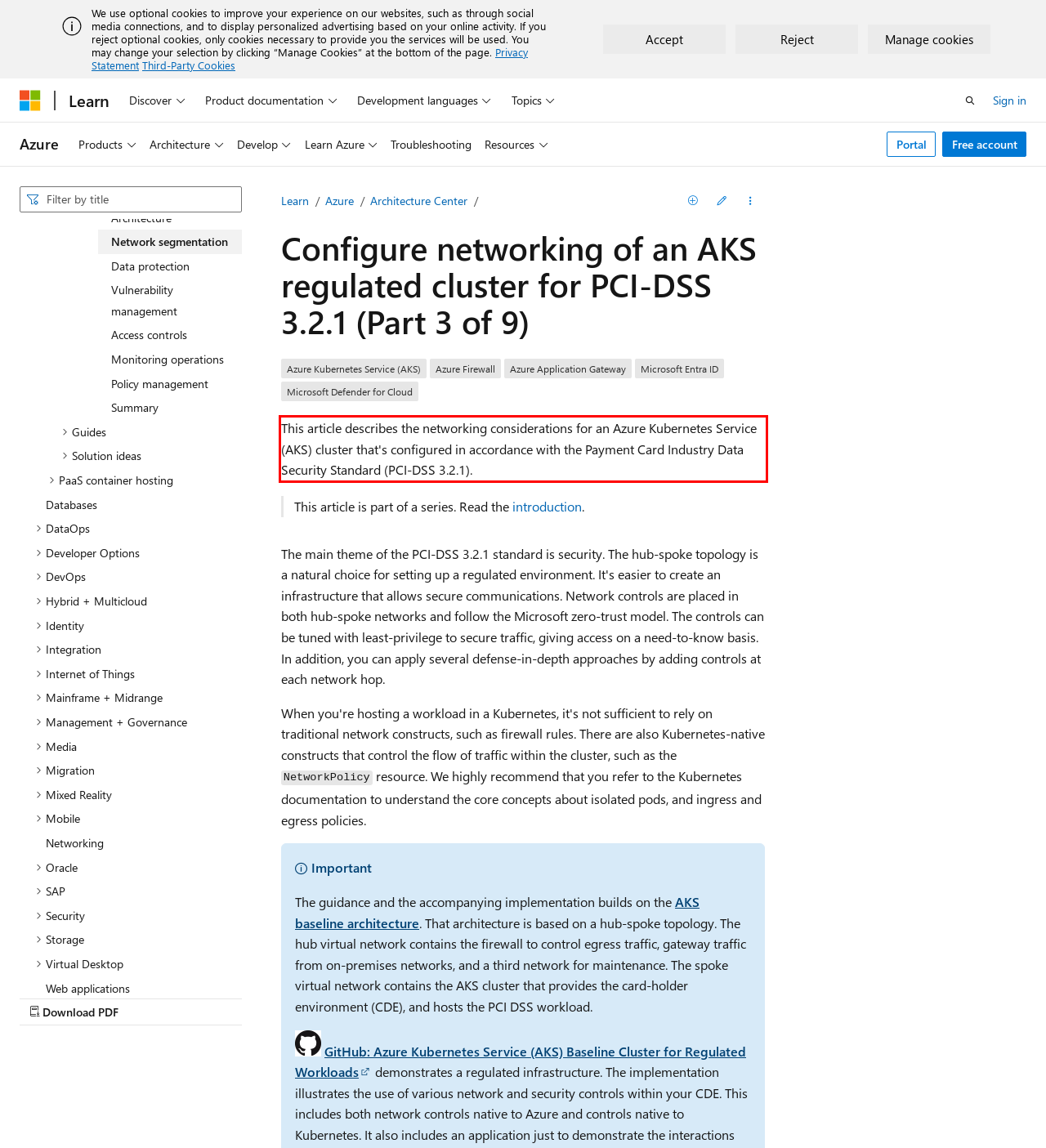Please extract the text content from the UI element enclosed by the red rectangle in the screenshot.

This article describes the networking considerations for an Azure Kubernetes Service (AKS) cluster that's configured in accordance with the Payment Card Industry Data Security Standard (PCI-DSS 3.2.1).